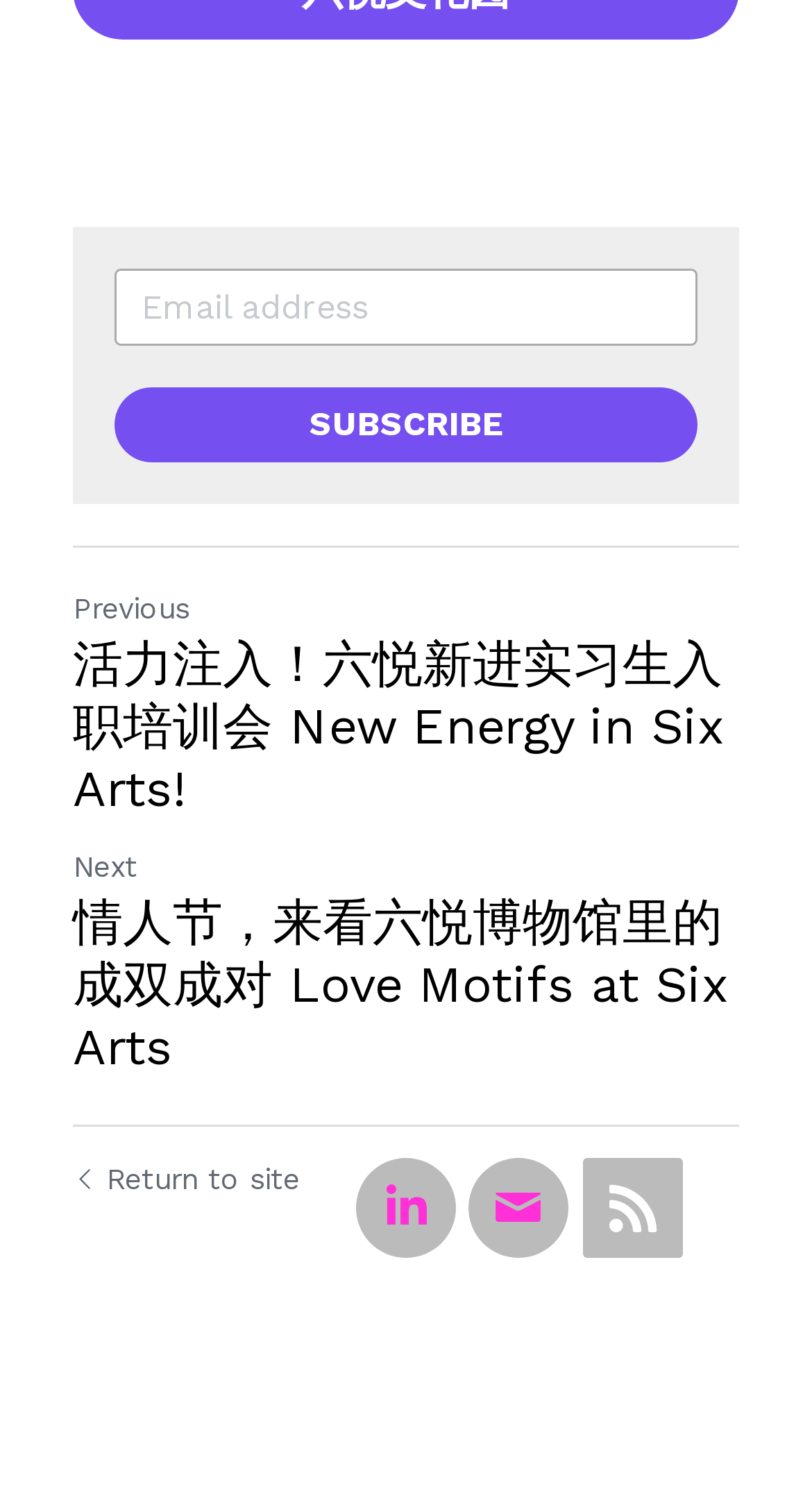Specify the bounding box coordinates of the element's area that should be clicked to execute the given instruction: "Visit LinkedIn page". The coordinates should be four float numbers between 0 and 1, i.e., [left, top, right, bottom].

[0.438, 0.779, 0.562, 0.846]